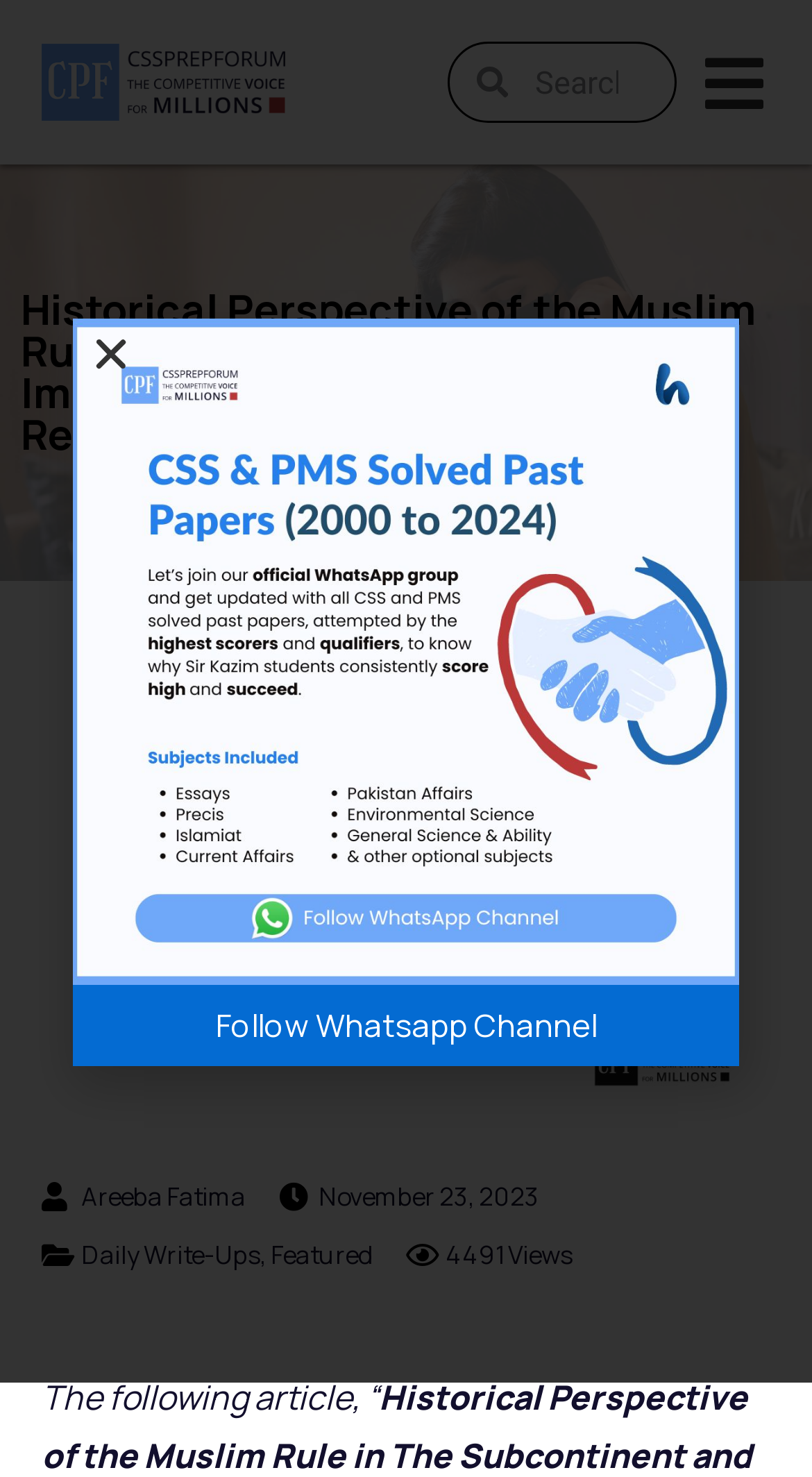Using the webpage screenshot, find the UI element described by aria-label="Back to home". Provide the bounding box coordinates in the format (top-left x, top-left y, bottom-right x, bottom-right y), ensuring all values are floating point numbers between 0 and 1.

None